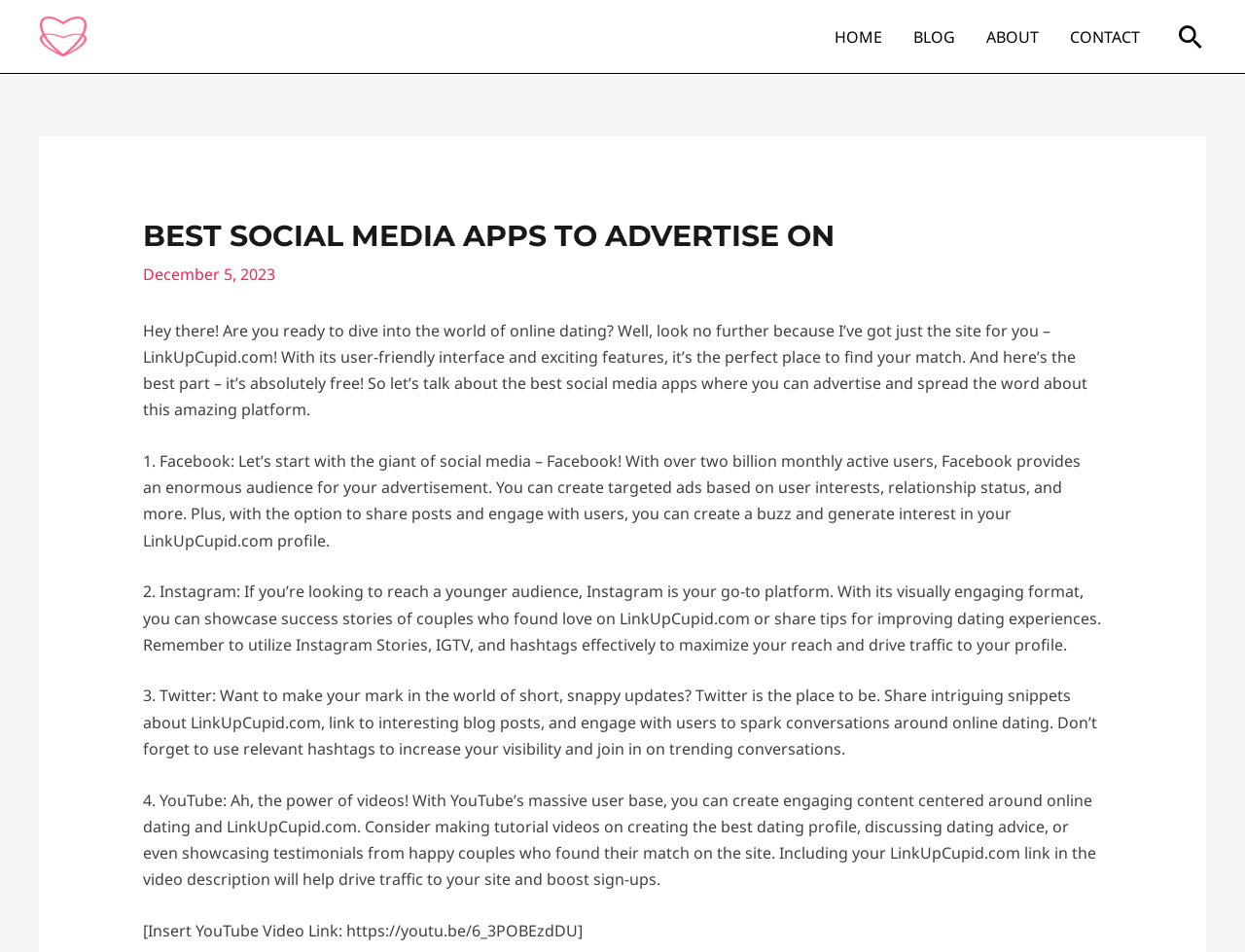What is the format of the content on Instagram?
Look at the image and respond with a single word or a short phrase.

visually engaging